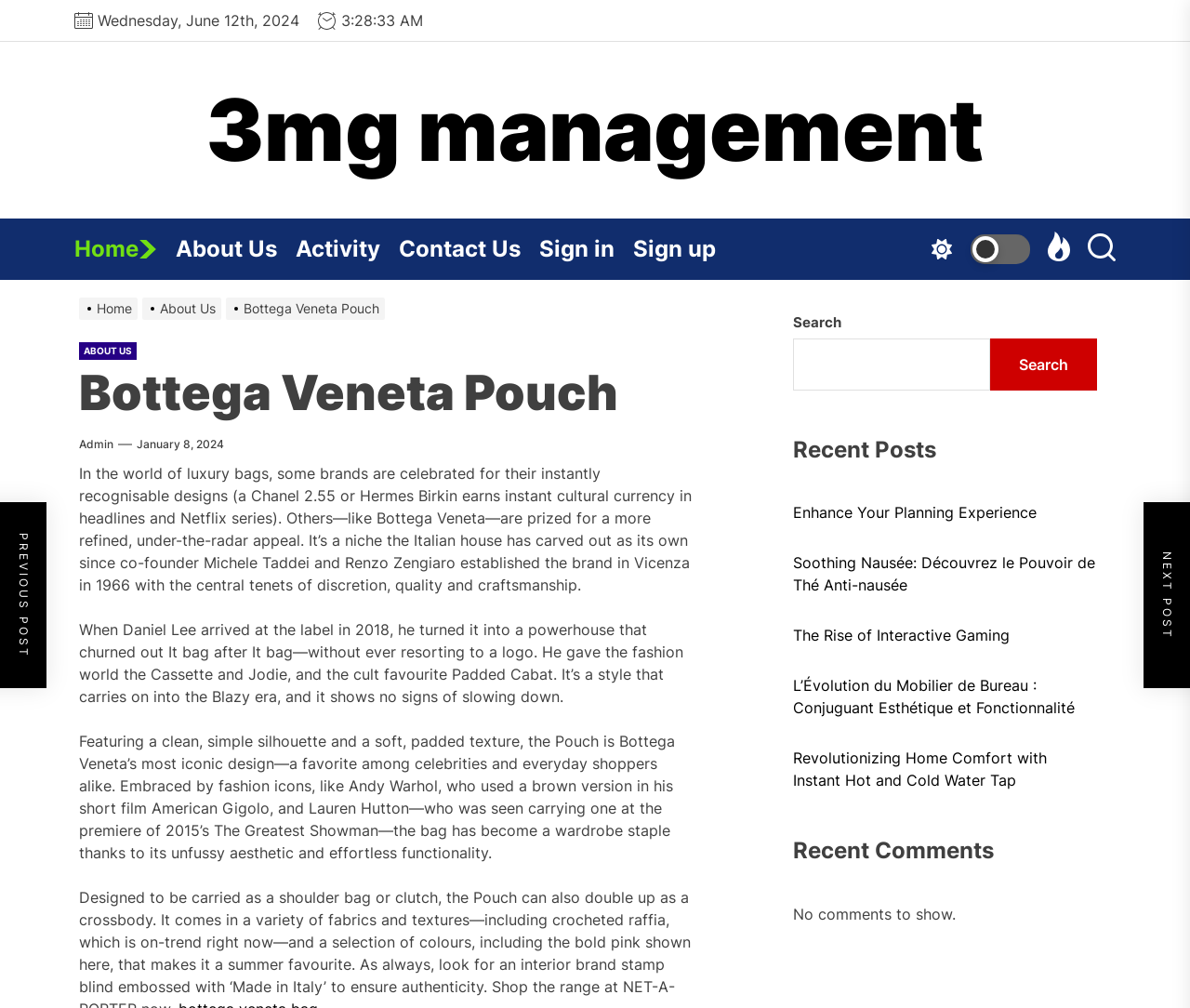Can you specify the bounding box coordinates for the region that should be clicked to fulfill this instruction: "View previous day".

None